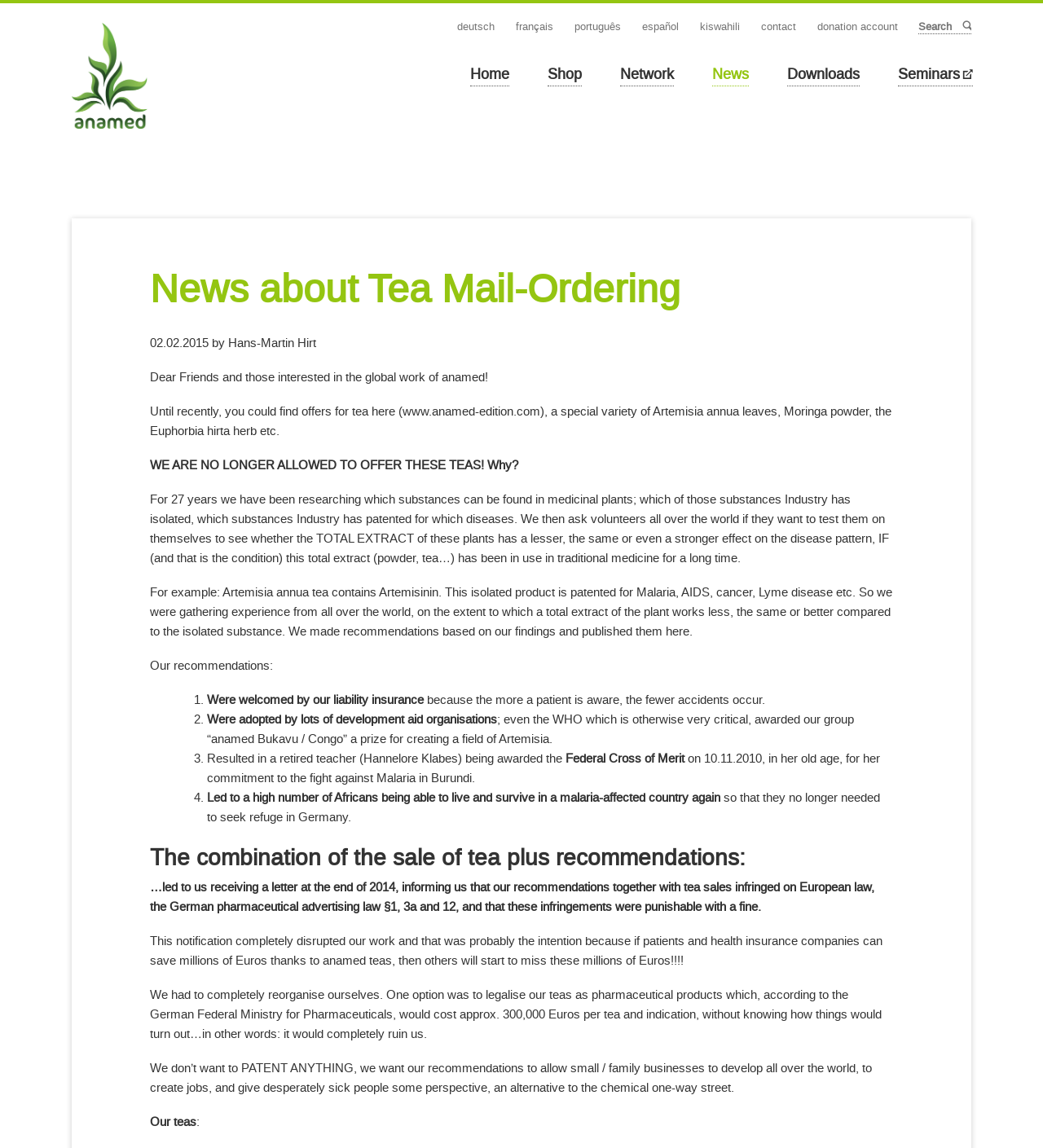Respond to the following question with a brief word or phrase:
What is the language of the website?

Multiple languages